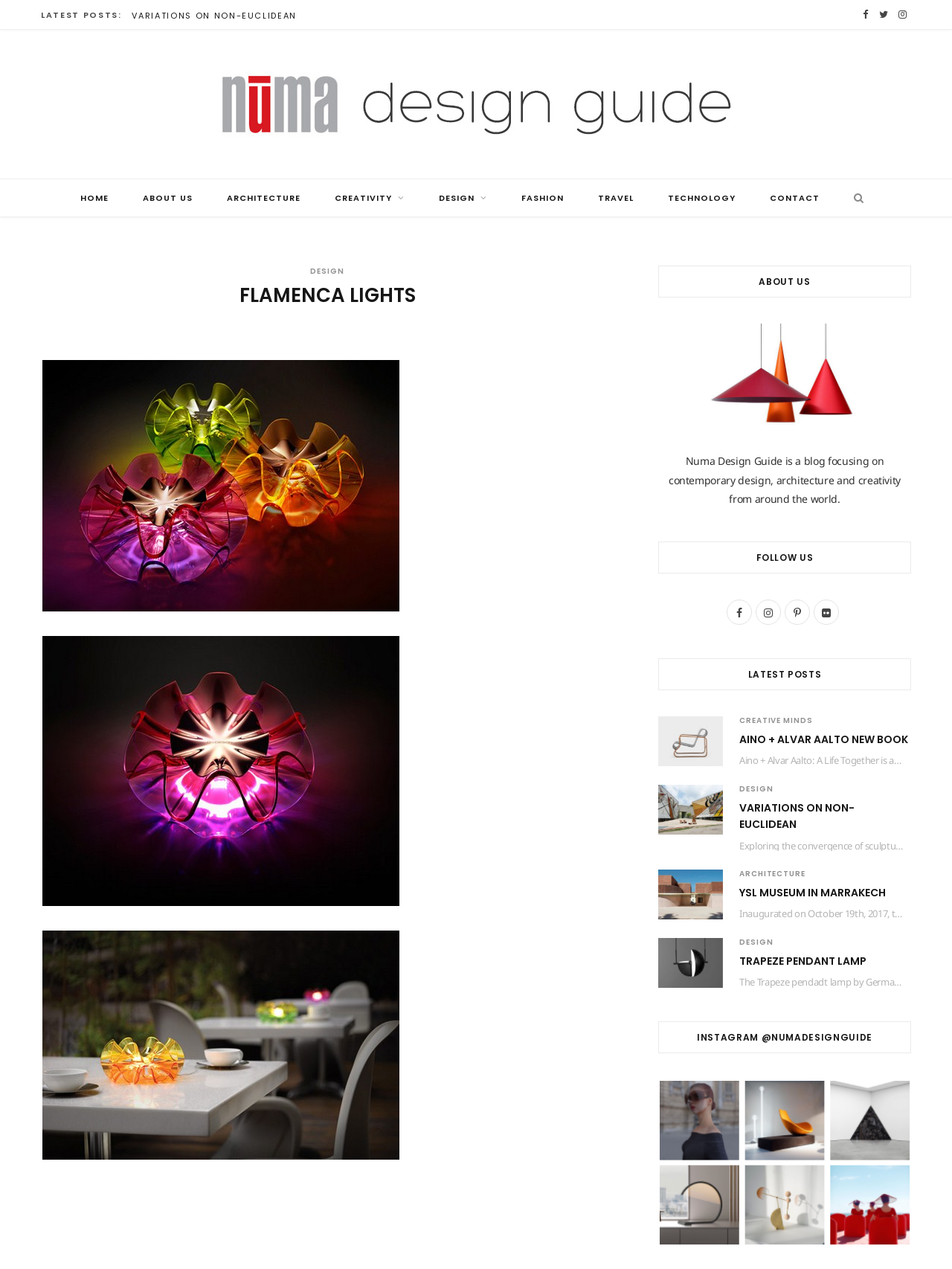Describe all the key features of the webpage in detail.

The webpage is a blog focused on contemporary design, architecture, and creativity from around the world. At the top, there is a header section with a title "Flamenca Lights – Numa Design Guide" and a navigation menu with links to "HOME", "ABOUT US", "ARCHITECTURE", "CREATIVITY", "DESIGN", "FASHION", "TRAVEL", "TECHNOLOGY", and "CONTACT".

Below the header, there is a section with three images aligned horizontally. To the right of the images, there is a column with a heading "FLAMENCA LIGHTS" and a brief description of the blog. Below this column, there are three more images aligned horizontally.

Further down, there is a section with a heading "ABOUT US" and an image with a caption "About Me". Next to this section, there is a column with a heading "FOLLOW US" and links to social media platforms such as Facebook, Instagram, Pinterest, and Flickr.

The main content of the webpage is a list of latest posts, each with a heading and a link to the full article. The posts are arranged in a vertical column, with the most recent post at the top. The headings of the posts include "AINO + ALVAR AALTO NEW BOOK", "VARIATIONS ON NON-EUCLIDEAN", "YSL MUSEUM IN MARRAKECH", and "TRAPEZE PENDANT LAMP".

At the bottom of the webpage, there is a section with a heading "INSTAGRAM @NUMADESIGNGUIDE" and a link to the blog's Instagram page.